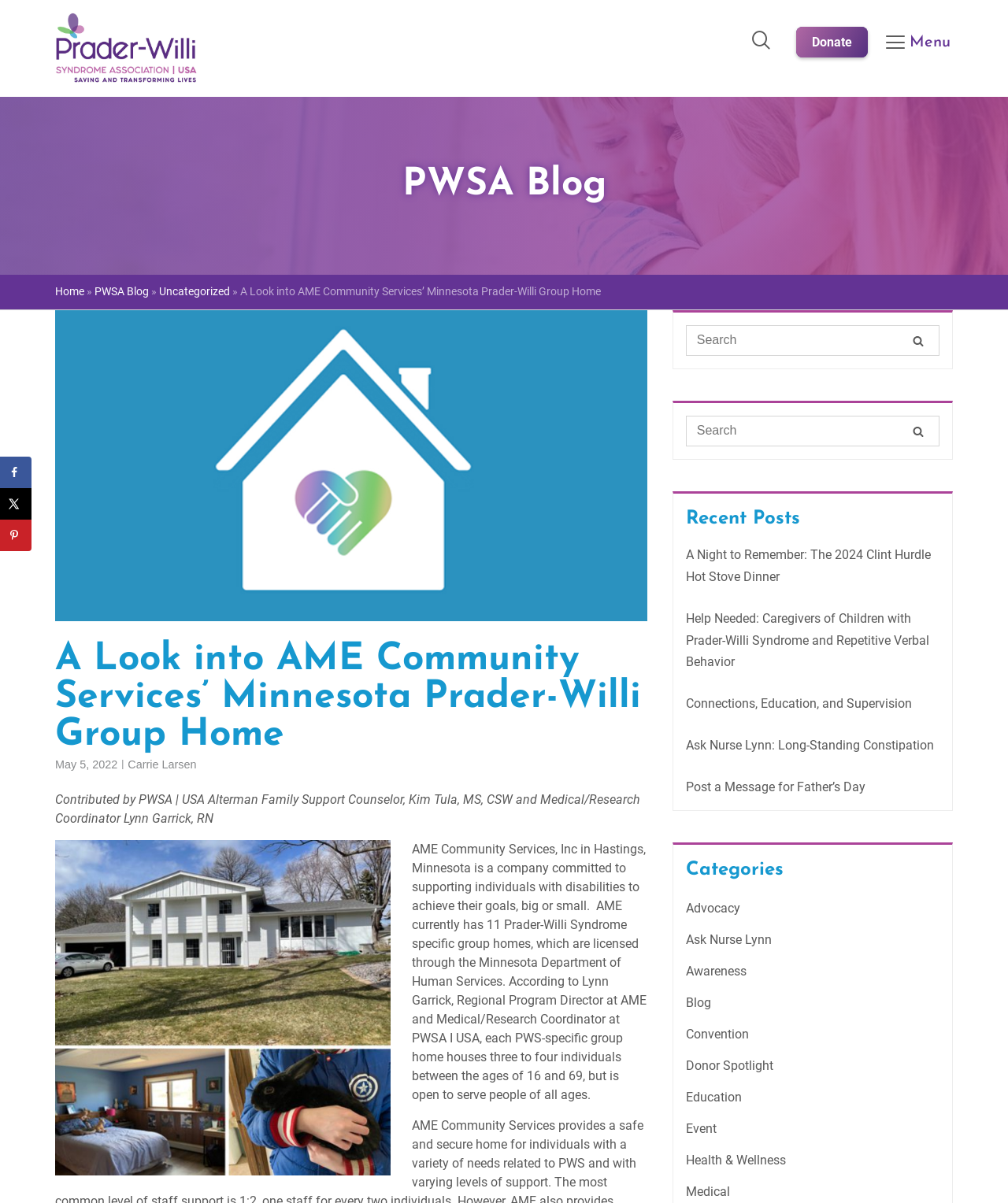Describe all significant elements and features of the webpage.

This webpage is about AME Community Services' Minnesota Prader-Willi Group Home, as indicated by the title "A Look into AME Community Services' Minnesota Prader-Willi Group Home" at the top of the page. The page has a navigation menu at the top with links to "Home", "PWSA Blog", and "Uncategorized". There is also a search bar at the top right corner of the page.

Below the navigation menu, there is a heading "PWSA Blog" followed by a brief description of the article, which is contributed by PWSA | USA Alterman Family Support Counselor, Kim Tula, MS, CSW, and Medical/Research Coordinator Lynn Garrick, RN. The article discusses AME Community Services, Inc in Hastings, Minnesota, which supports individuals with disabilities to achieve their goals.

On the right side of the page, there is a section titled "Recent Posts" with links to several articles, including "A Night to Remember: The 2024 Clint Hurdle Hot Stove Dinner", "Help Needed: Caregivers of Children with Prader-Willi Syndrome and Repetitive Verbal Behavior", and others. Below this section, there is a "Categories" section with links to various categories such as "Advocacy", "Ask Nurse Lynn", "Awareness", and others.

At the bottom left corner of the page, there is a social sharing sidebar with links to share the article on Facebook, X, and Pinterest.